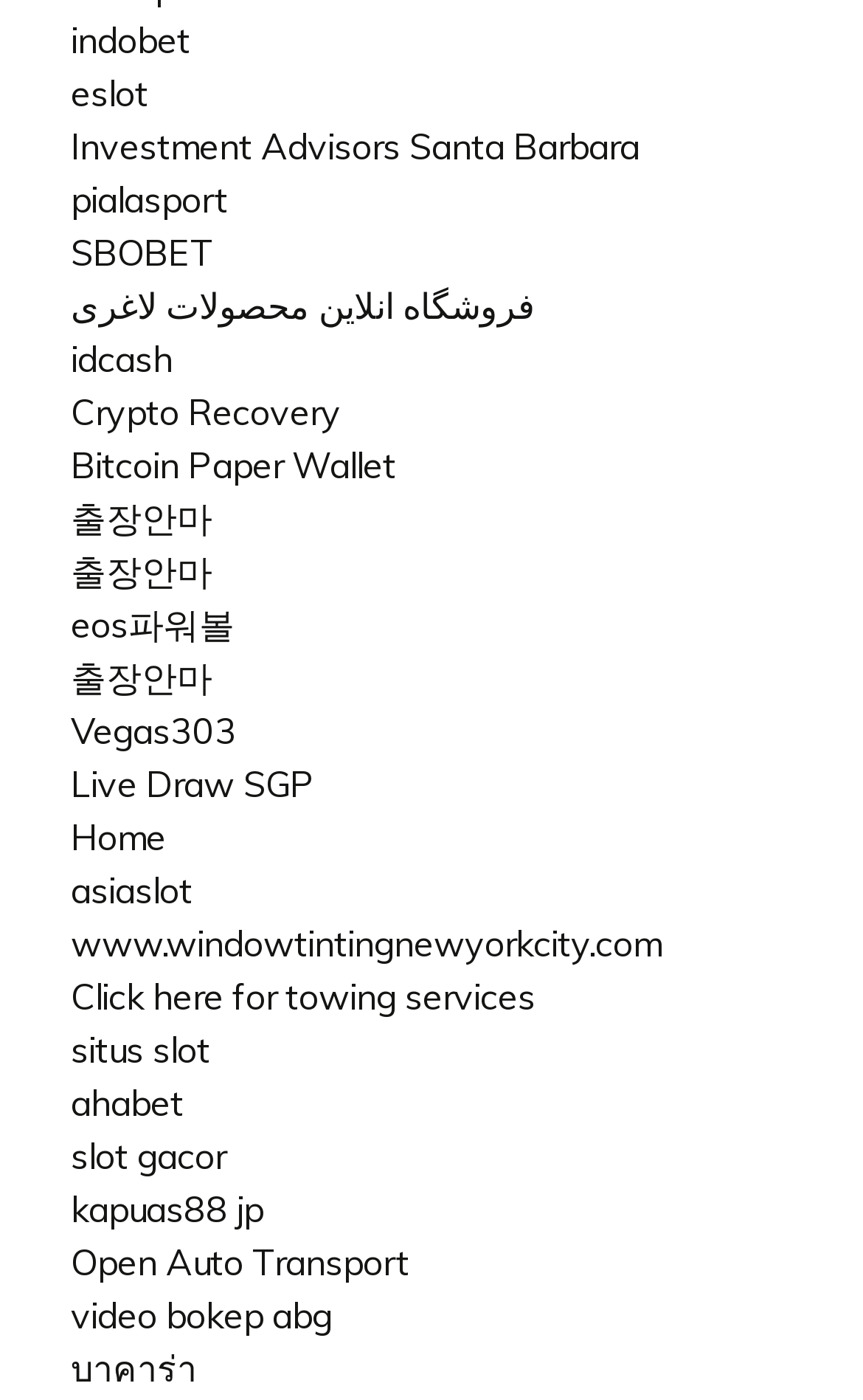Please indicate the bounding box coordinates of the element's region to be clicked to achieve the instruction: "Go to the SBOBET page". Provide the coordinates as four float numbers between 0 and 1, i.e., [left, top, right, bottom].

[0.082, 0.165, 0.249, 0.196]